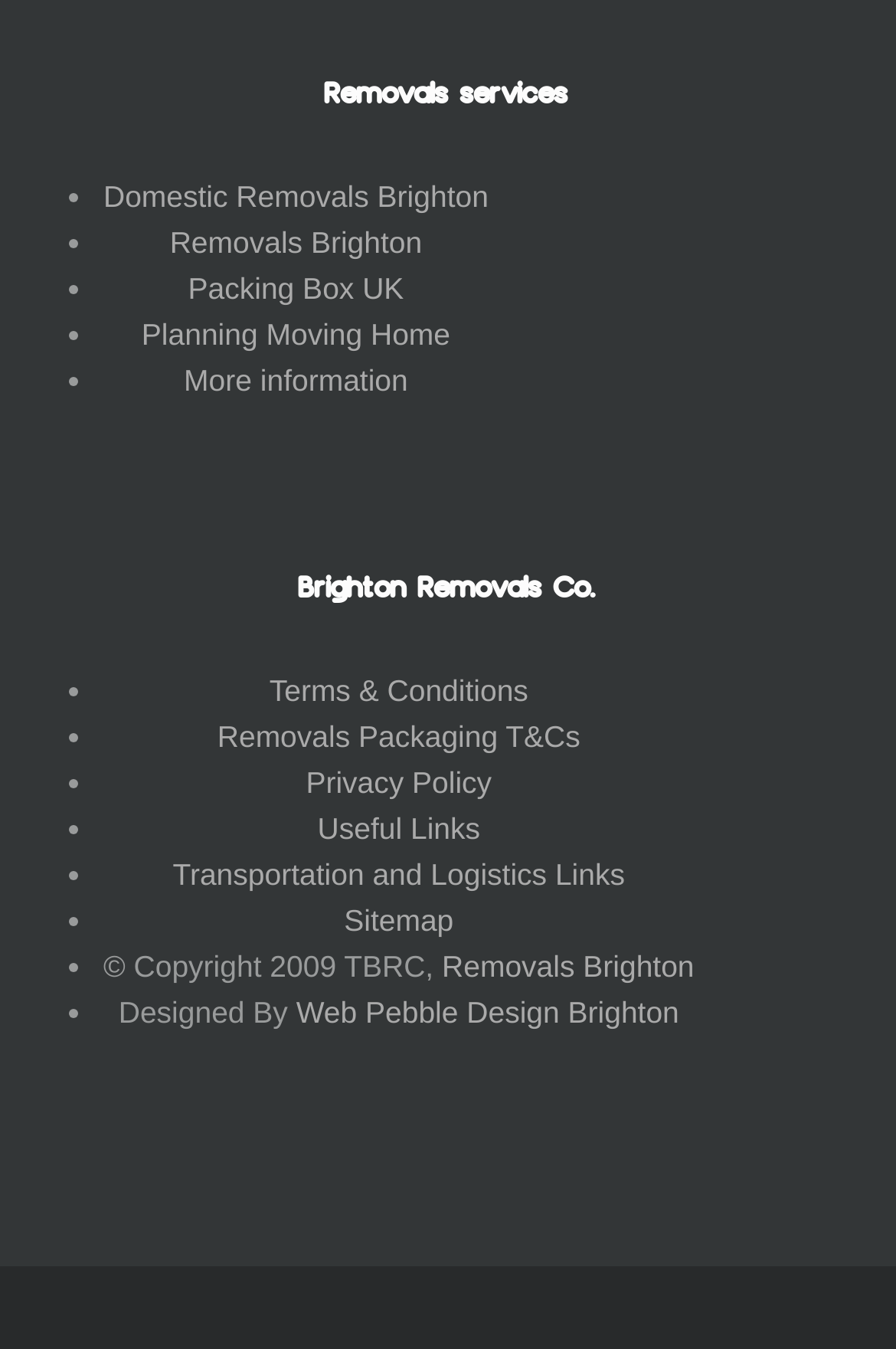Pinpoint the bounding box coordinates of the area that must be clicked to complete this instruction: "Read Terms & Conditions".

[0.301, 0.5, 0.59, 0.525]